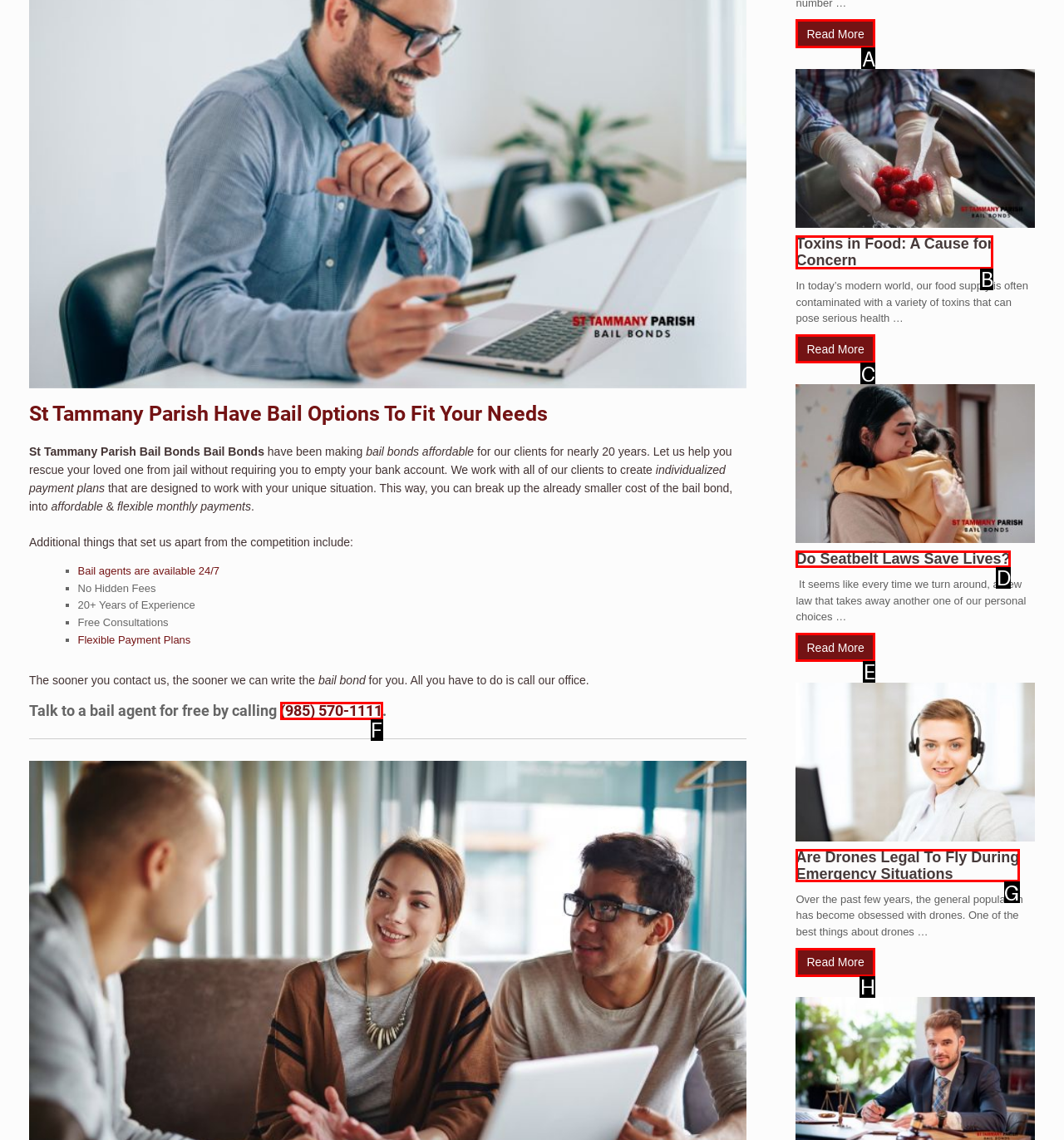Tell me which one HTML element best matches the description: Read More Answer with the option's letter from the given choices directly.

C